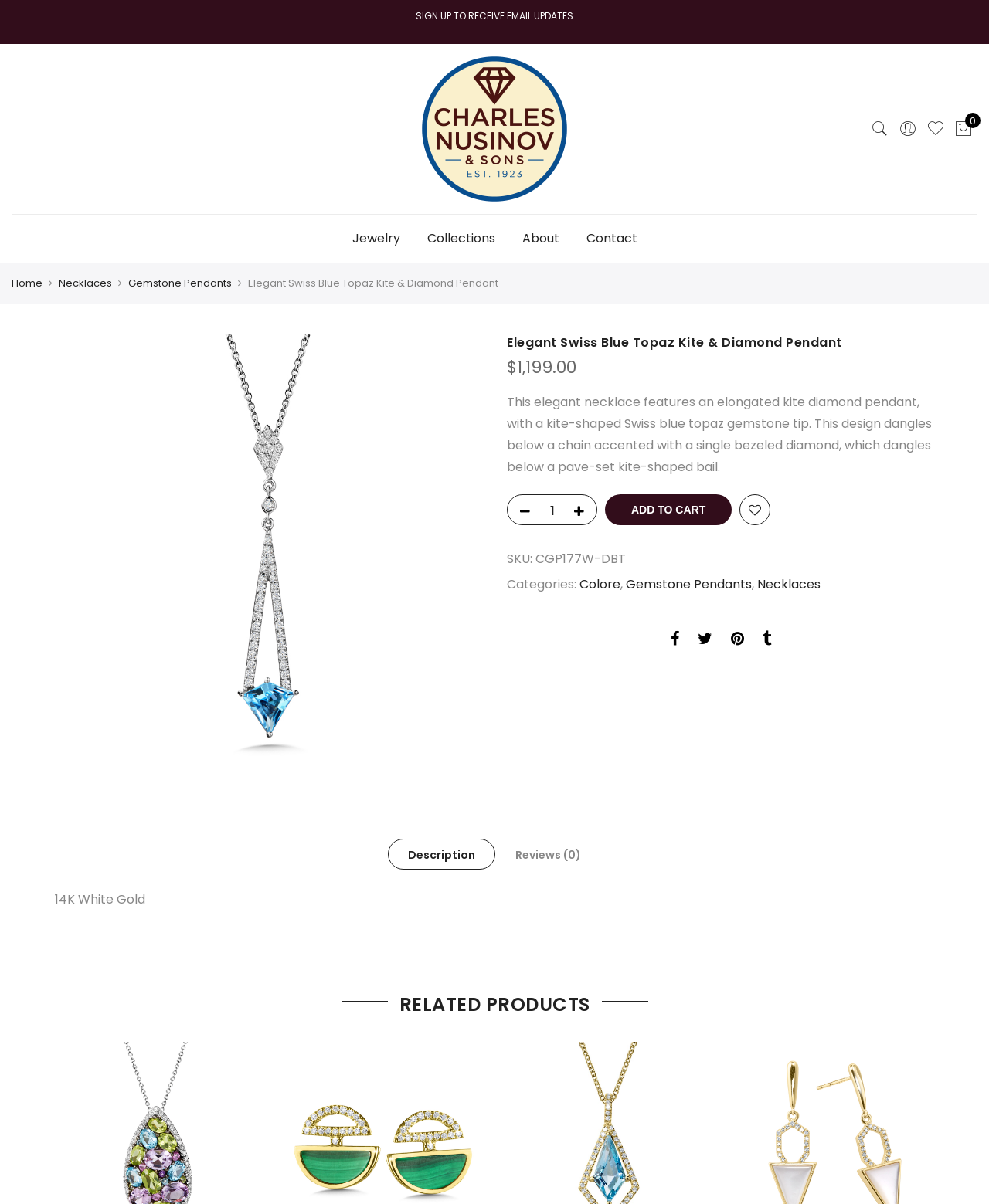Determine the bounding box coordinates of the clickable region to execute the instruction: "Add to cart". The coordinates should be four float numbers between 0 and 1, denoted as [left, top, right, bottom].

[0.612, 0.411, 0.74, 0.436]